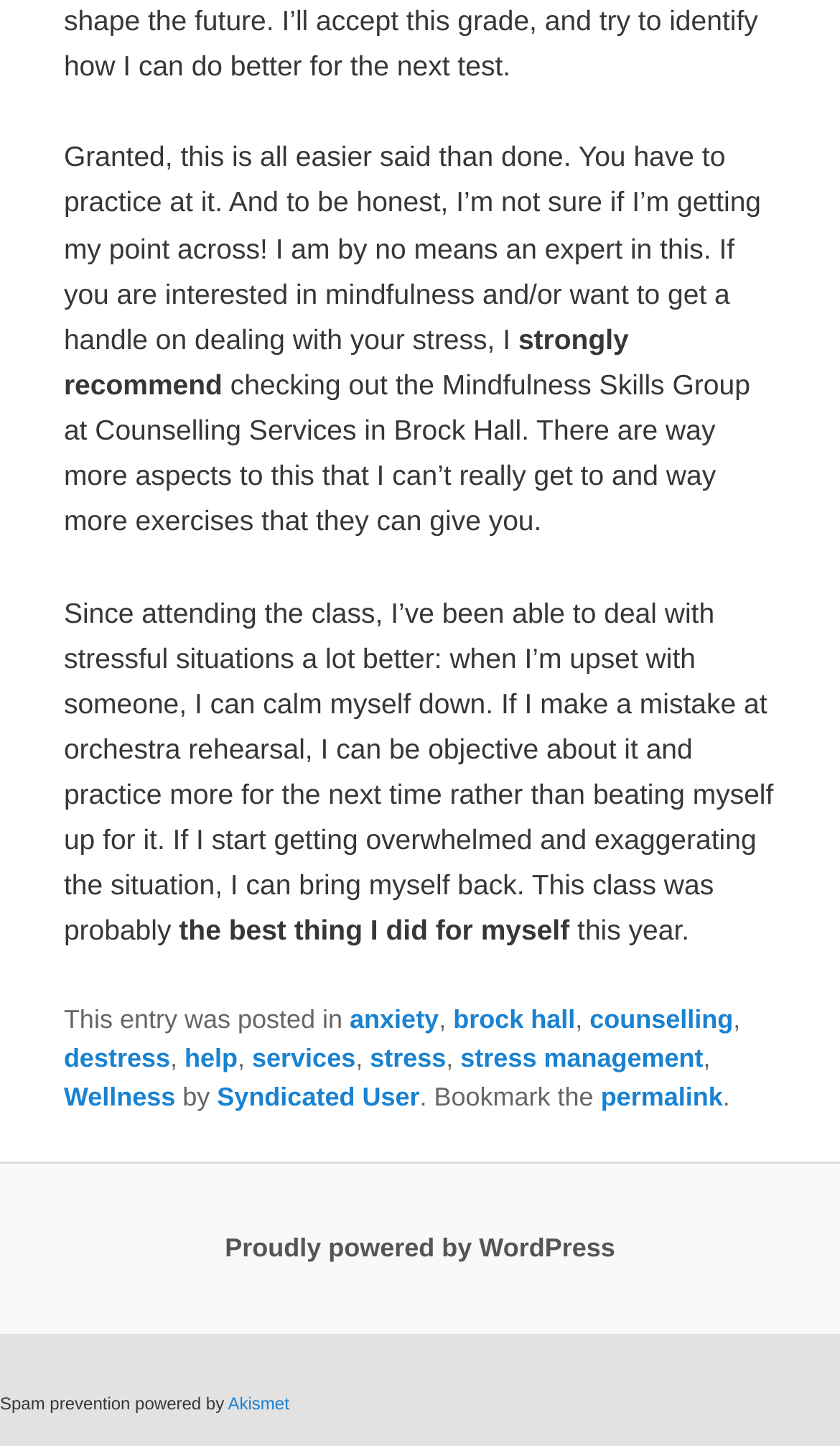Find and specify the bounding box coordinates that correspond to the clickable region for the instruction: "Go to the Home page".

None